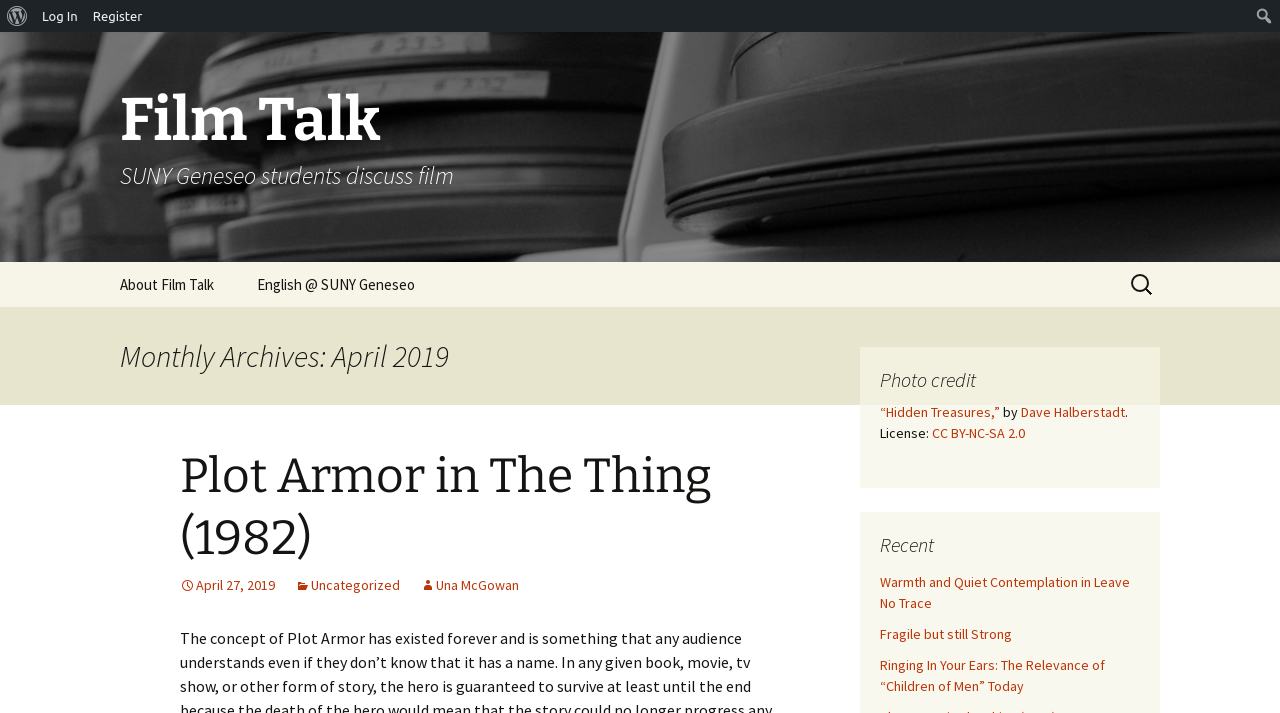Provide the bounding box coordinates of the HTML element described by the text: "About WordPress". The coordinates should be in the format [left, top, right, bottom] with values between 0 and 1.

[0.0, 0.0, 0.027, 0.045]